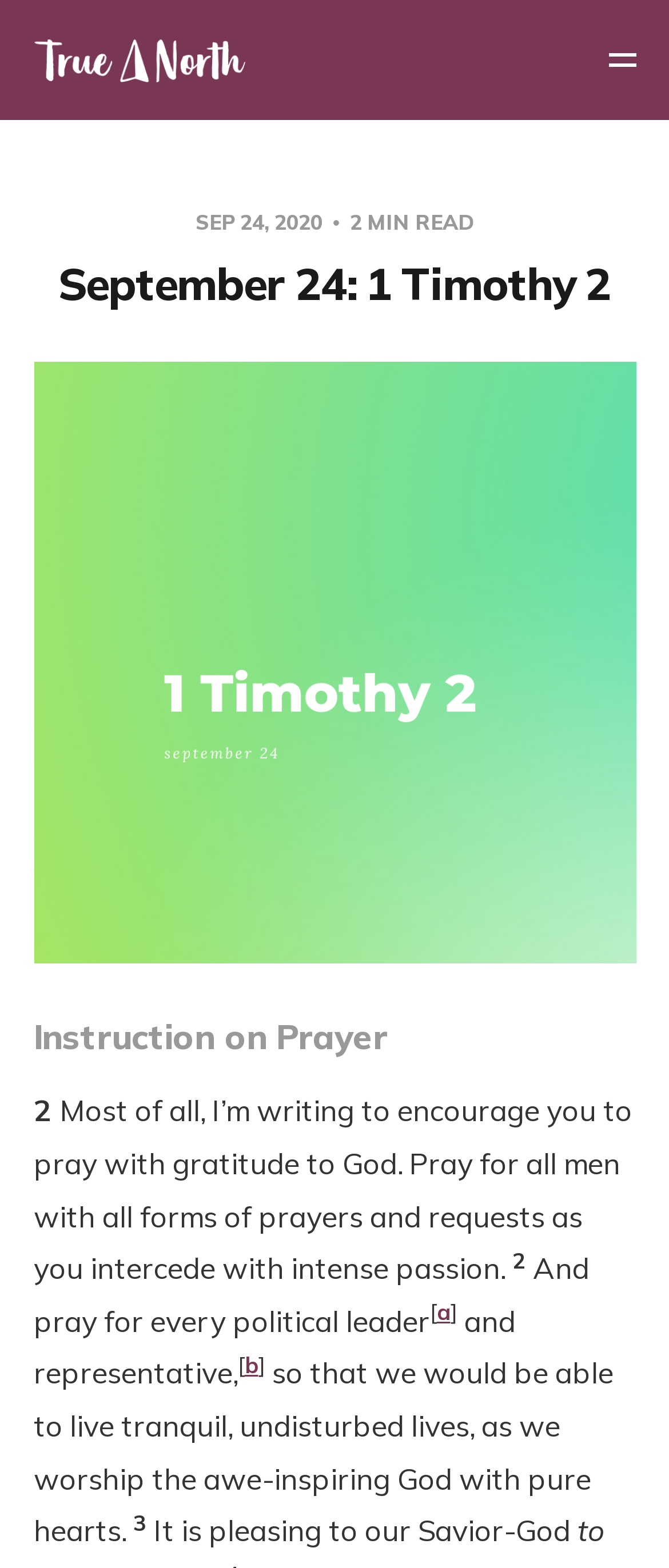Determine the main headline of the webpage and provide its text.

September 24: 1 Timothy 2